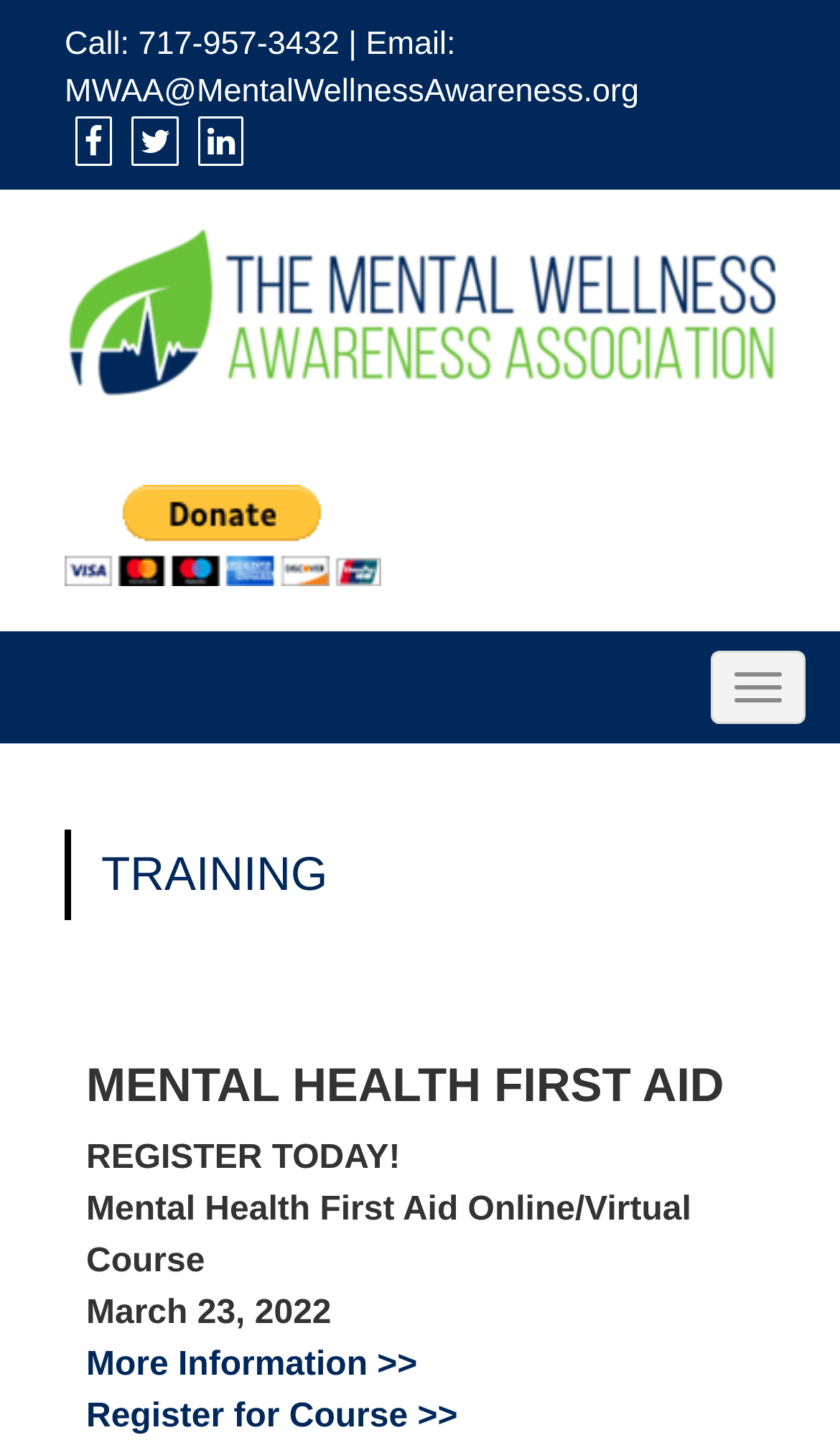Locate the bounding box coordinates of the element to click to perform the following action: 'Send an email'. The coordinates should be given as four float values between 0 and 1, in the form of [left, top, right, bottom].

[0.077, 0.05, 0.761, 0.076]